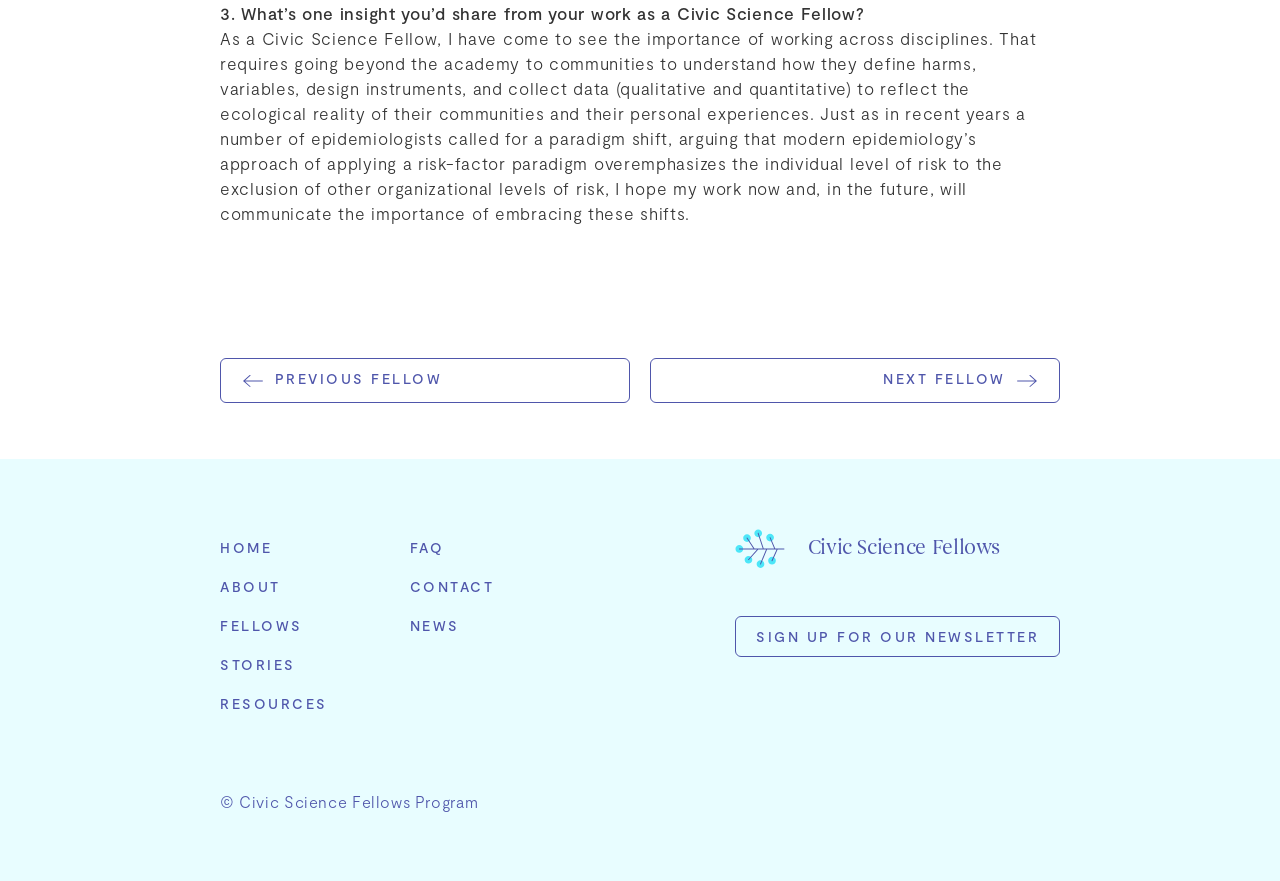Pinpoint the bounding box coordinates of the area that must be clicked to complete this instruction: "Click on the 'HOME' link".

[0.172, 0.612, 0.212, 0.632]